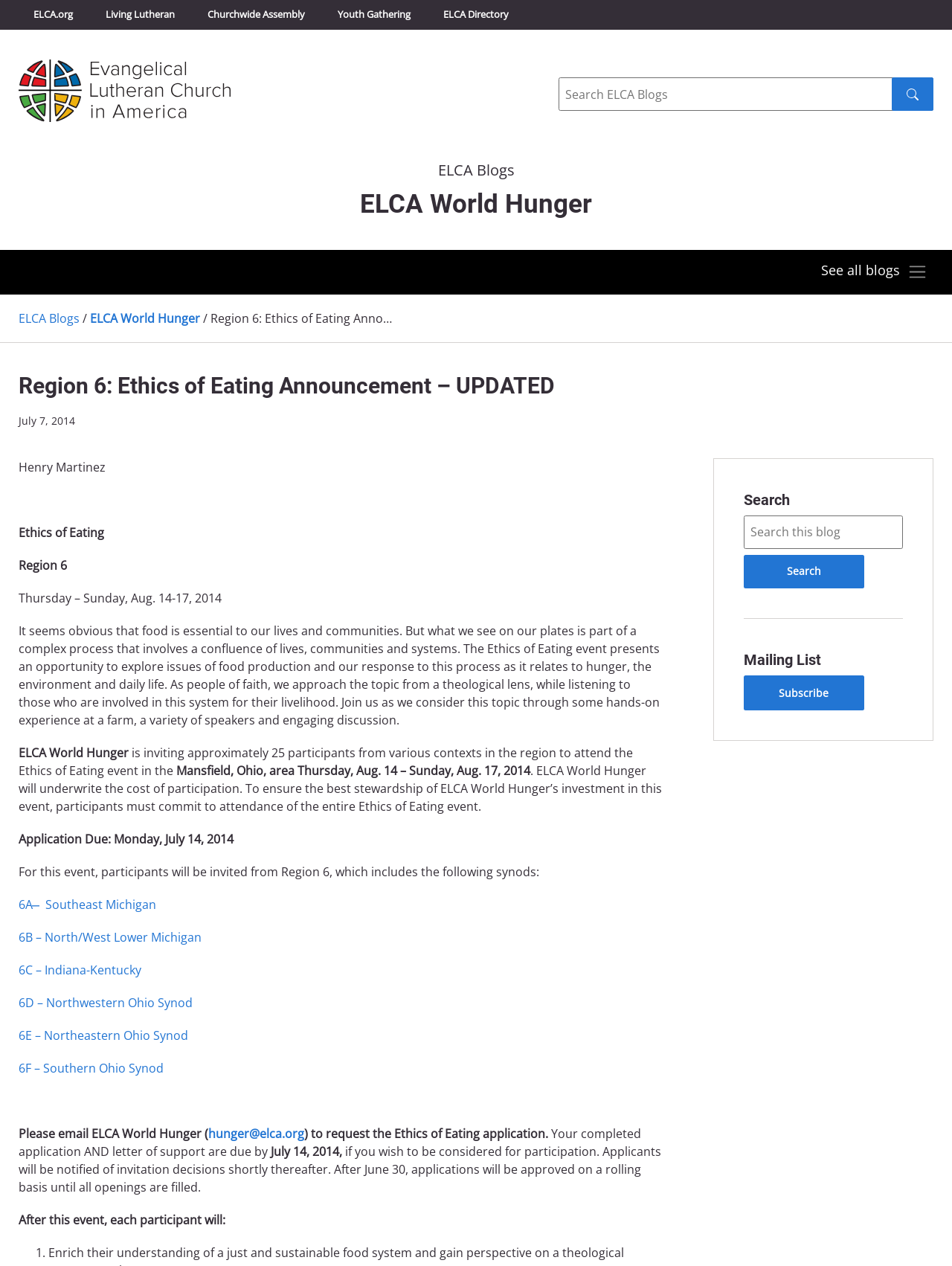Respond to the following question with a brief word or phrase:
How many participants will be invited to the event?

25